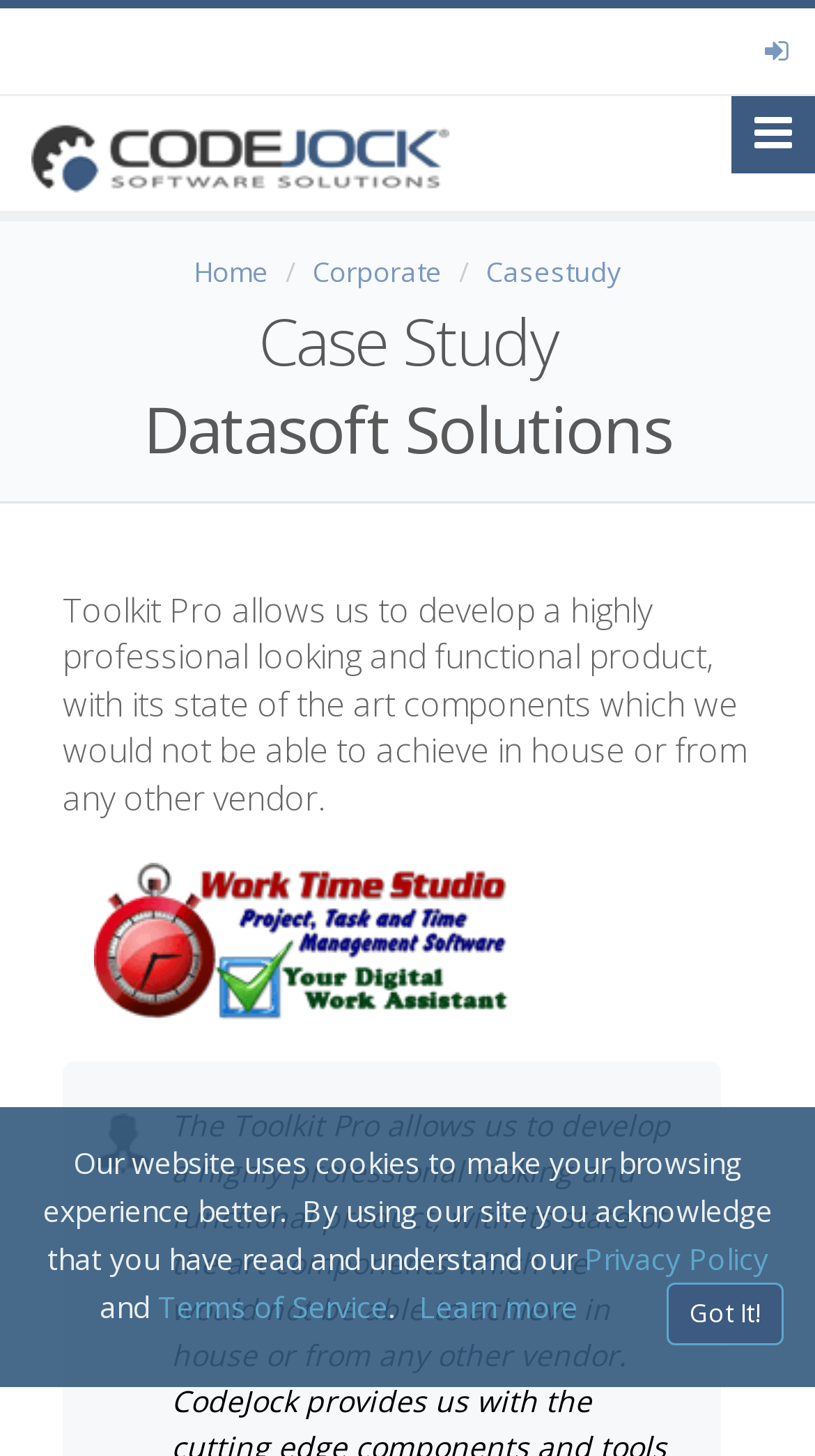How many links are present in the header section?
Answer the question using a single word or phrase, according to the image.

3